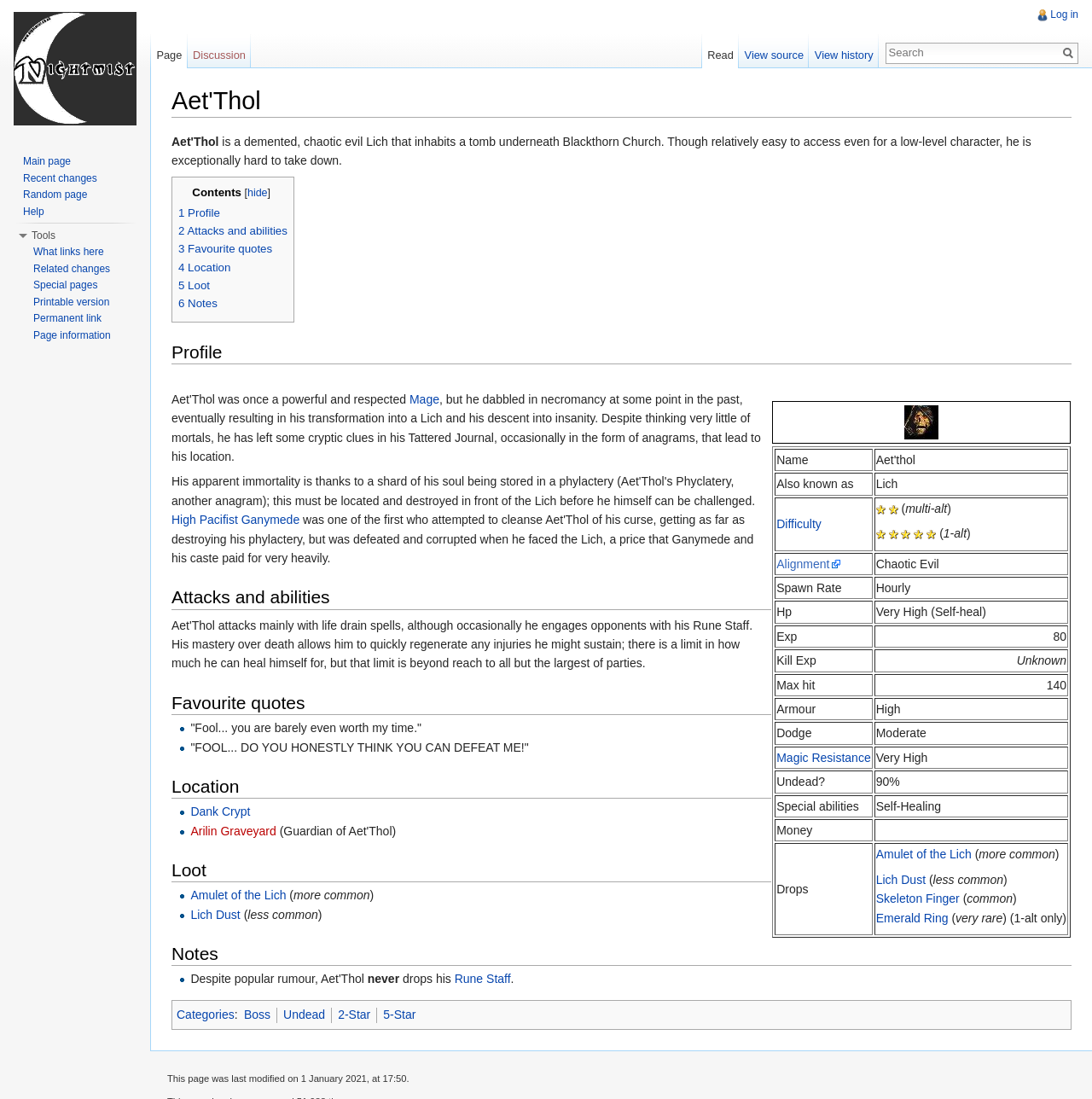Answer succinctly with a single word or phrase:
What is Aet'Thol's difficulty level?

Goldstar.gif Goldstar.gif (multi-alt) Goldstar.gif Goldstar.gif Goldstar.gif Goldstar.gif (1-alt)